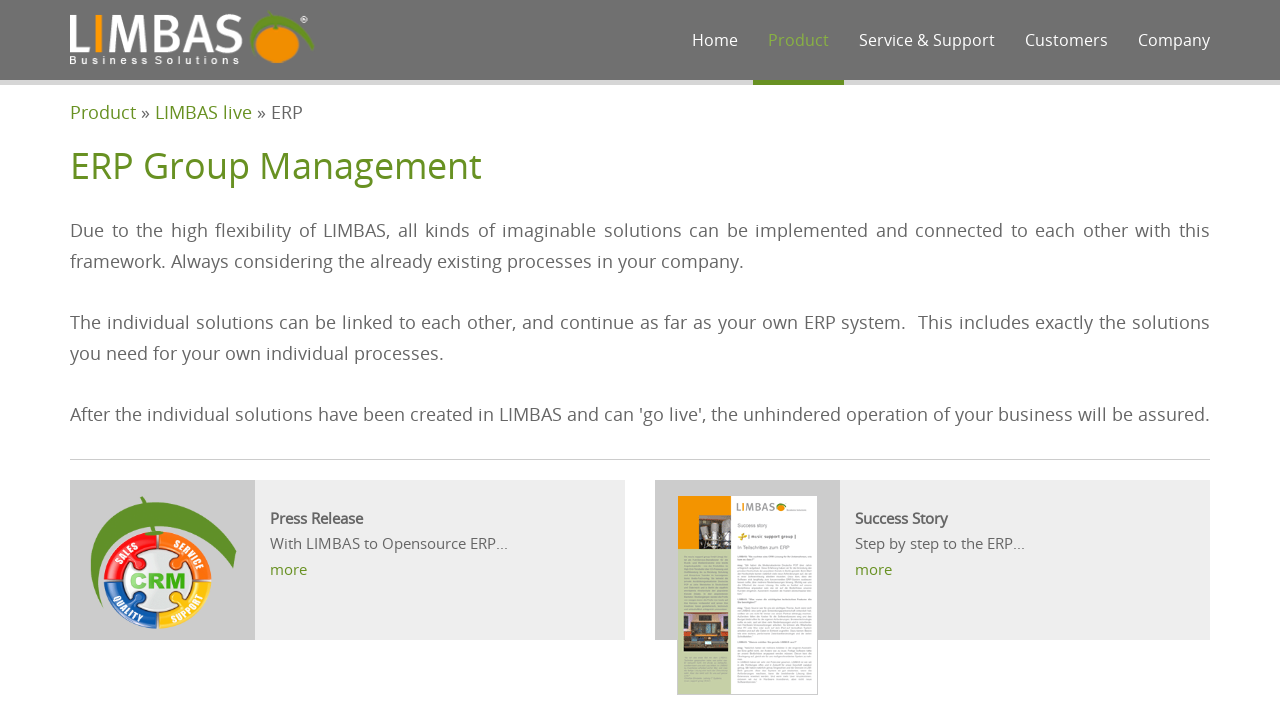Please find the bounding box coordinates (top-left x, top-left y, bottom-right x, bottom-right y) in the screenshot for the UI element described as follows: Service & Support

[0.659, 0.0, 0.789, 0.113]